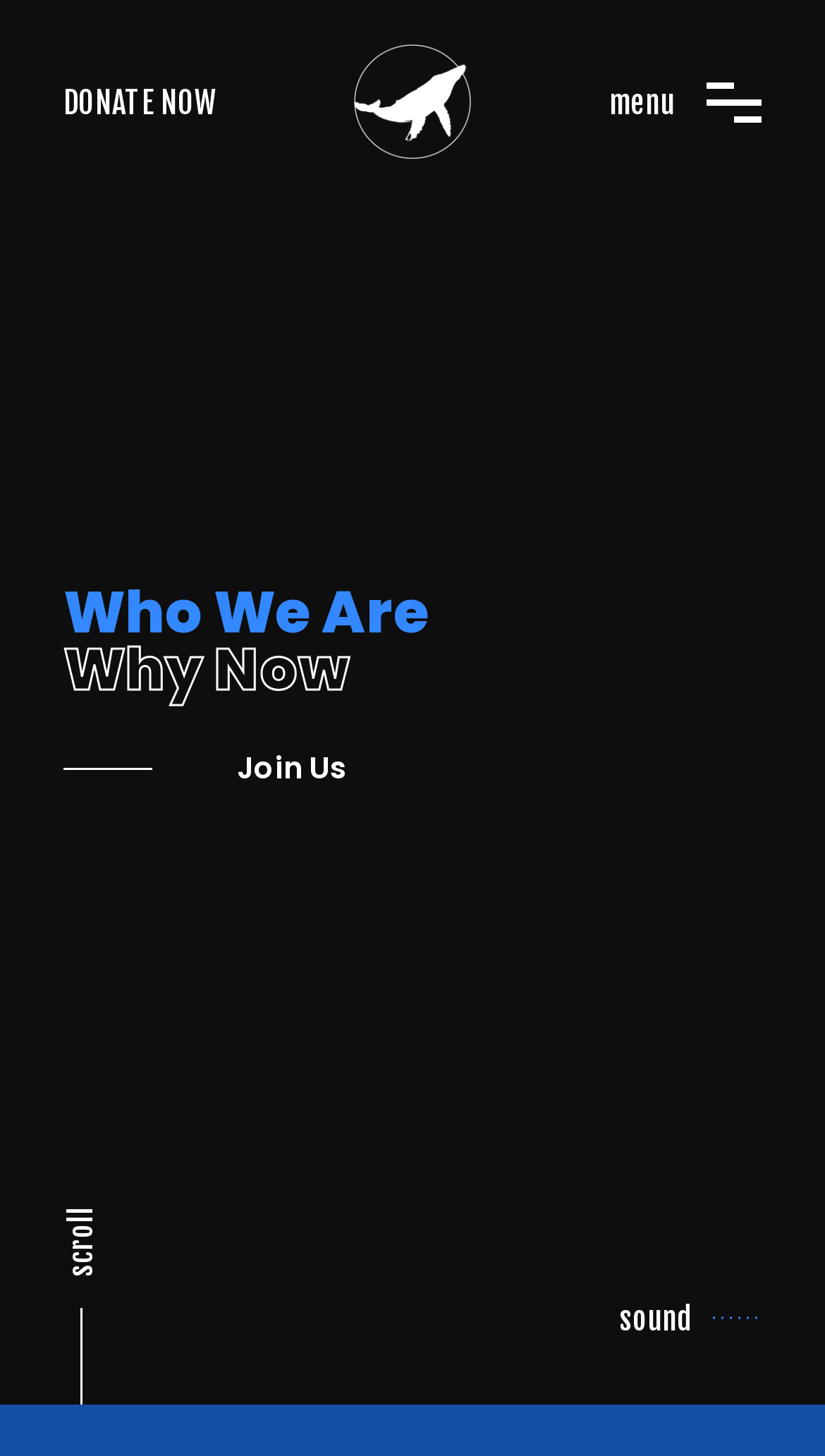Provide the bounding box coordinates of the HTML element described by the text: "alt="Image"".

[0.428, 0.029, 0.572, 0.11]